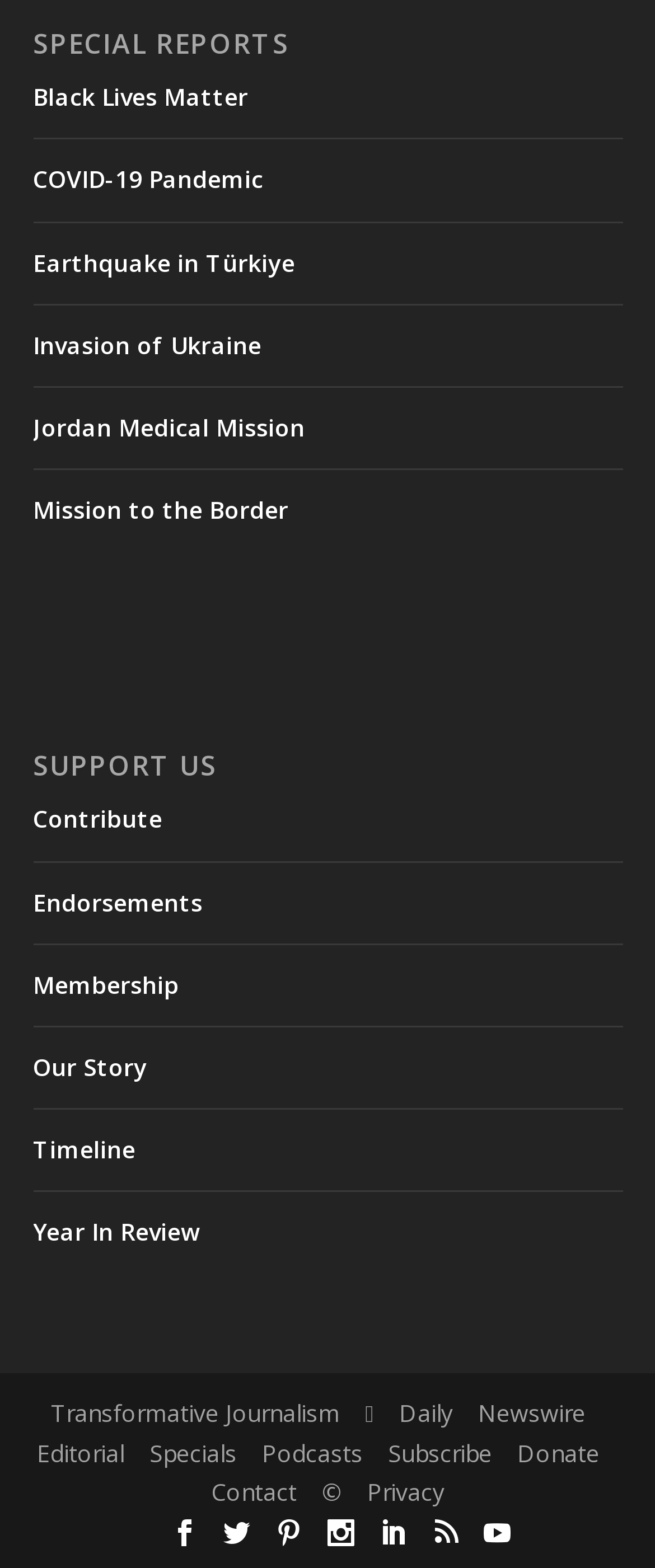Find the bounding box coordinates for the UI element whose description is: "mailbox@promotional-ideas.com". The coordinates should be four float numbers between 0 and 1, in the format [left, top, right, bottom].

None